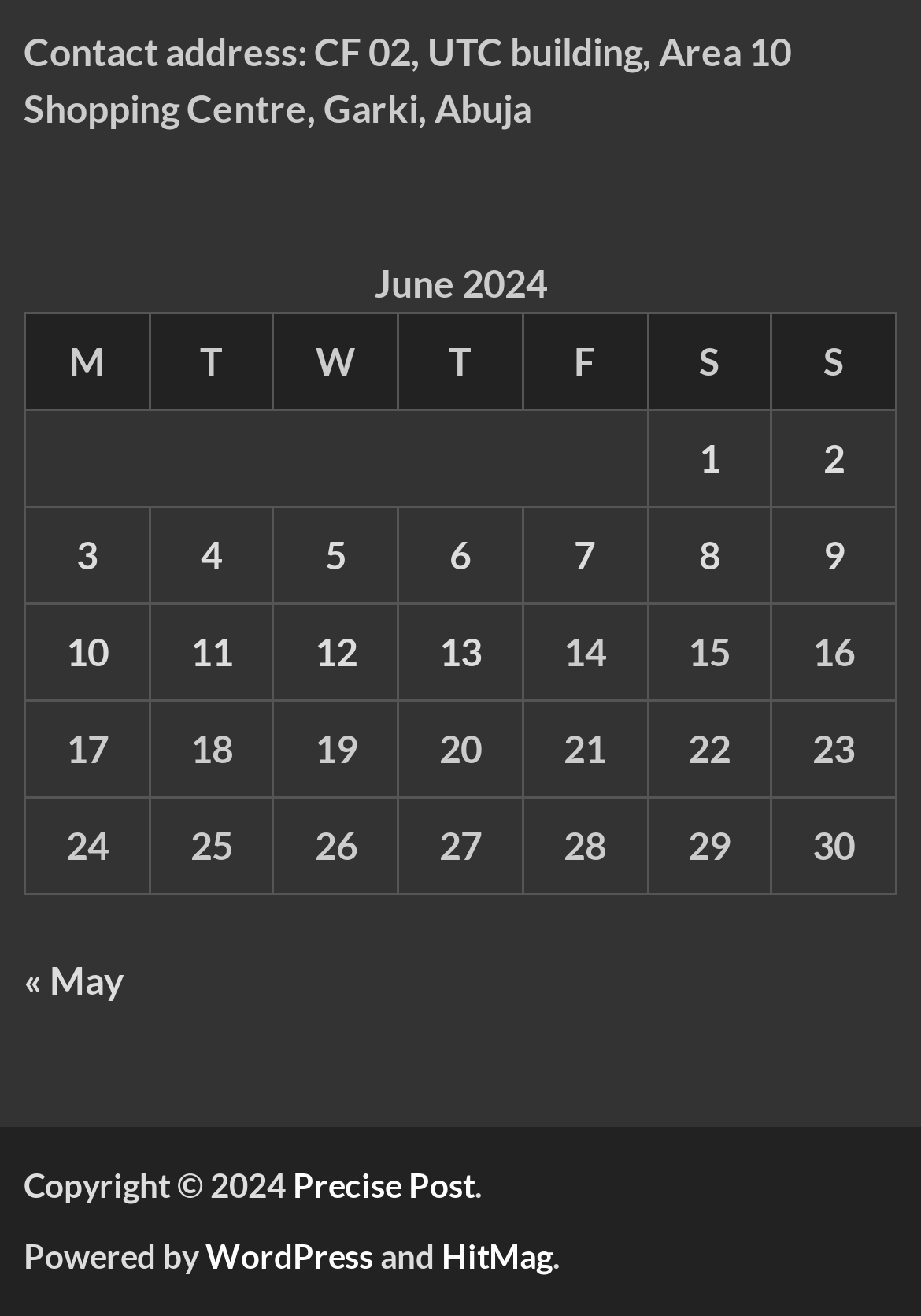How many grid cells are in the first row of the table?
Please look at the screenshot and answer using one word or phrase.

7